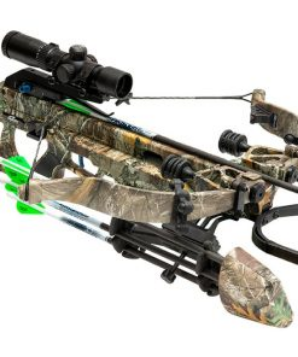Offer an in-depth caption for the image.

The image showcases the Excalibur Micro Assassin 400 Take Down Crossbow, a sleek and sophisticated archery equipment characterized by its camouflaged finish, which integrates seamlessly with outdoor environments. This crossbow is equipped with a modern scope, enhancing accuracy and aiming capabilities during use. The design is engineered for precision, featuring a compact frame that facilitates mobility and handling. The crossbow also includes bright green arrows, emphasizing its performance-focused design. Ideal for both serious hunters and recreational archers, this product promises high-speed performance and reliability in the field.